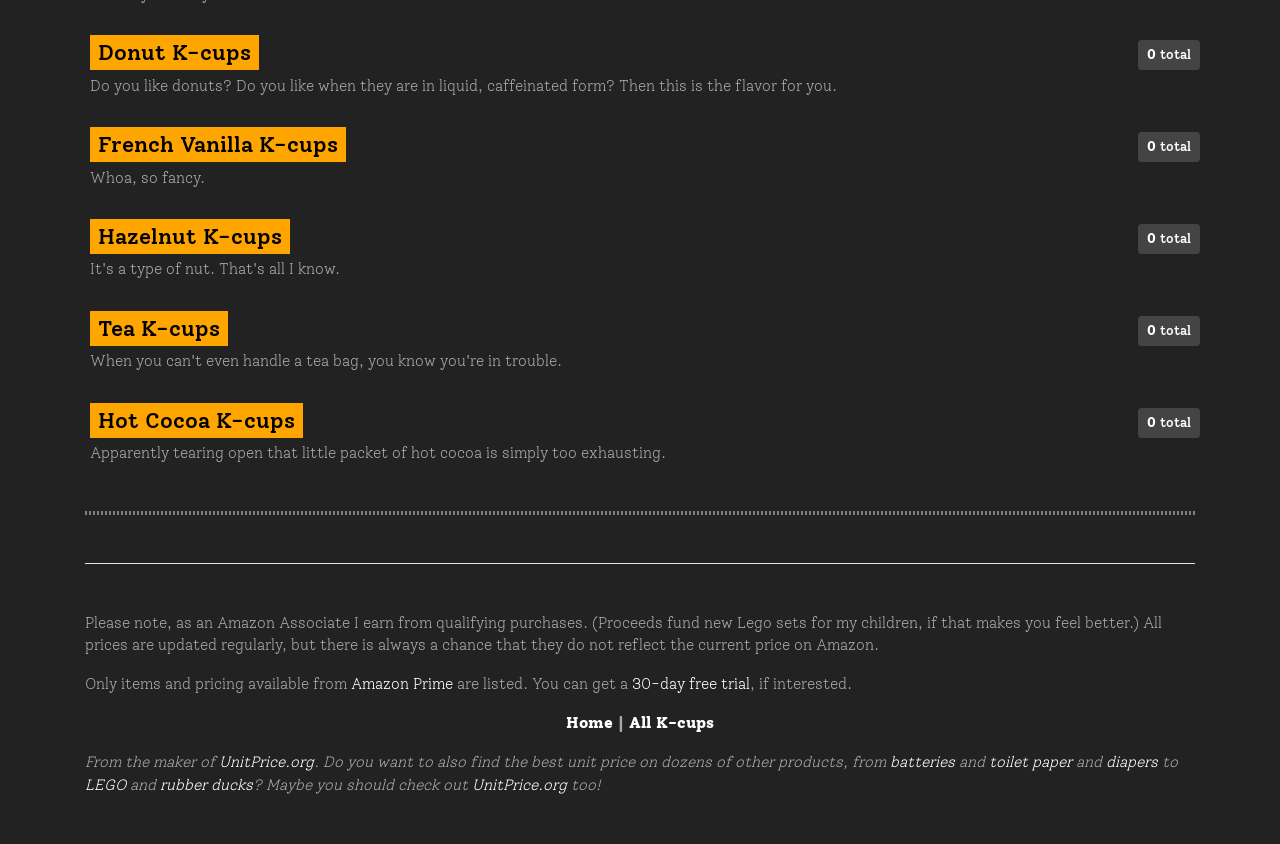Determine the coordinates of the bounding box that should be clicked to complete the instruction: "Learn about Amazon Prime". The coordinates should be represented by four float numbers between 0 and 1: [left, top, right, bottom].

[0.274, 0.799, 0.354, 0.821]